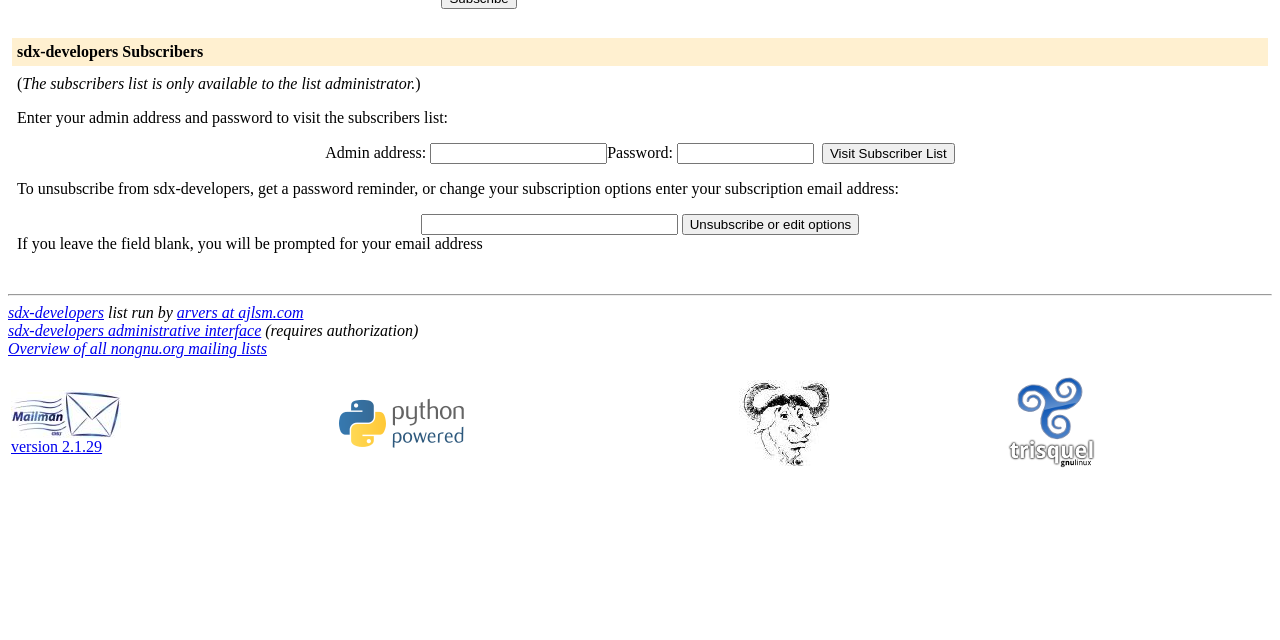Using the webpage screenshot, find the UI element described by name="email". Provide the bounding box coordinates in the format (top-left x, top-left y, bottom-right x, bottom-right y), ensuring all values are floating point numbers between 0 and 1.

[0.329, 0.334, 0.529, 0.367]